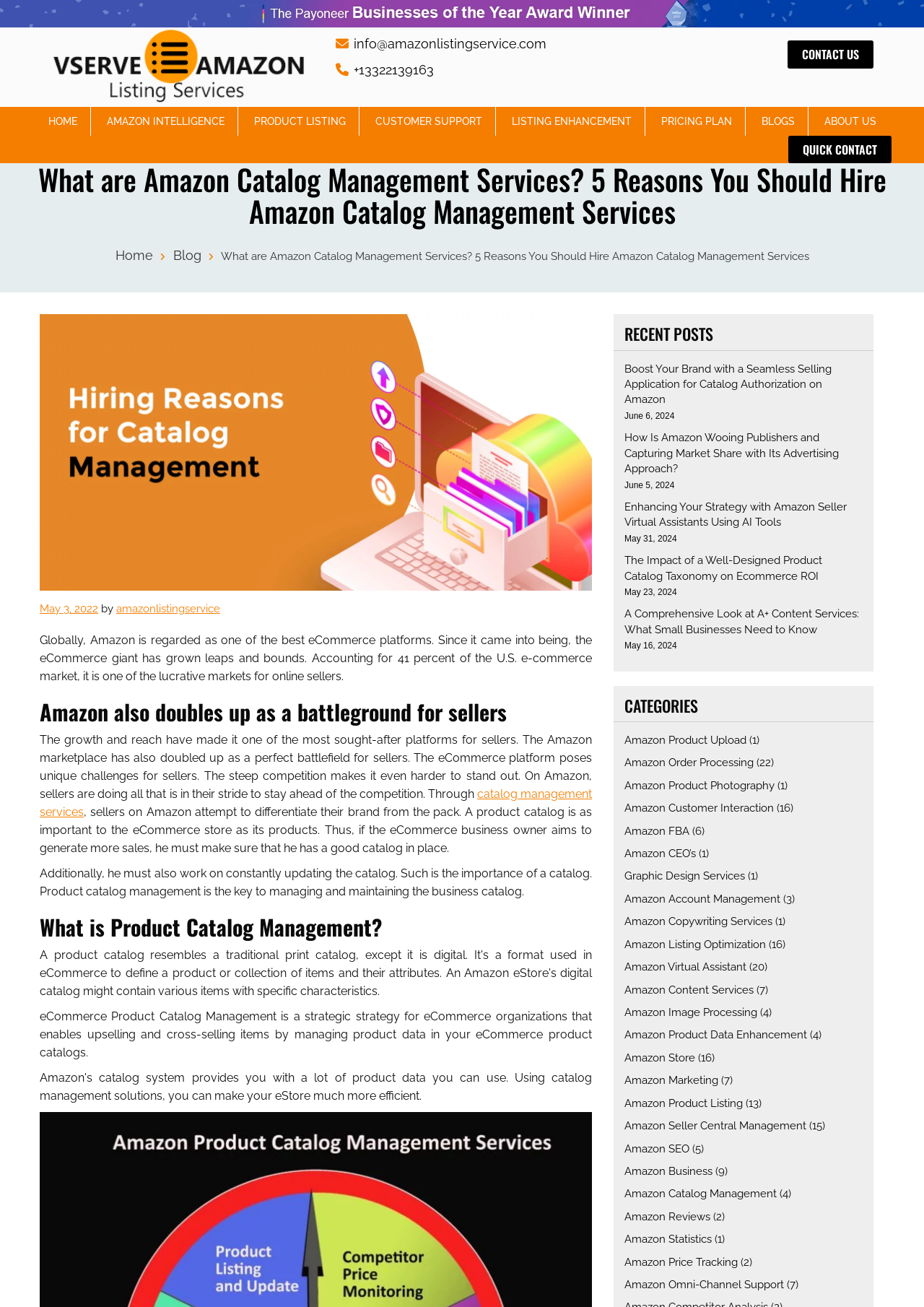Please determine the bounding box coordinates, formatted as (top-left x, top-left y, bottom-right x, bottom-right y), with all values as floating point numbers between 0 and 1. Identify the bounding box of the region described as: May 3, 2022May 20, 2024

[0.043, 0.461, 0.106, 0.471]